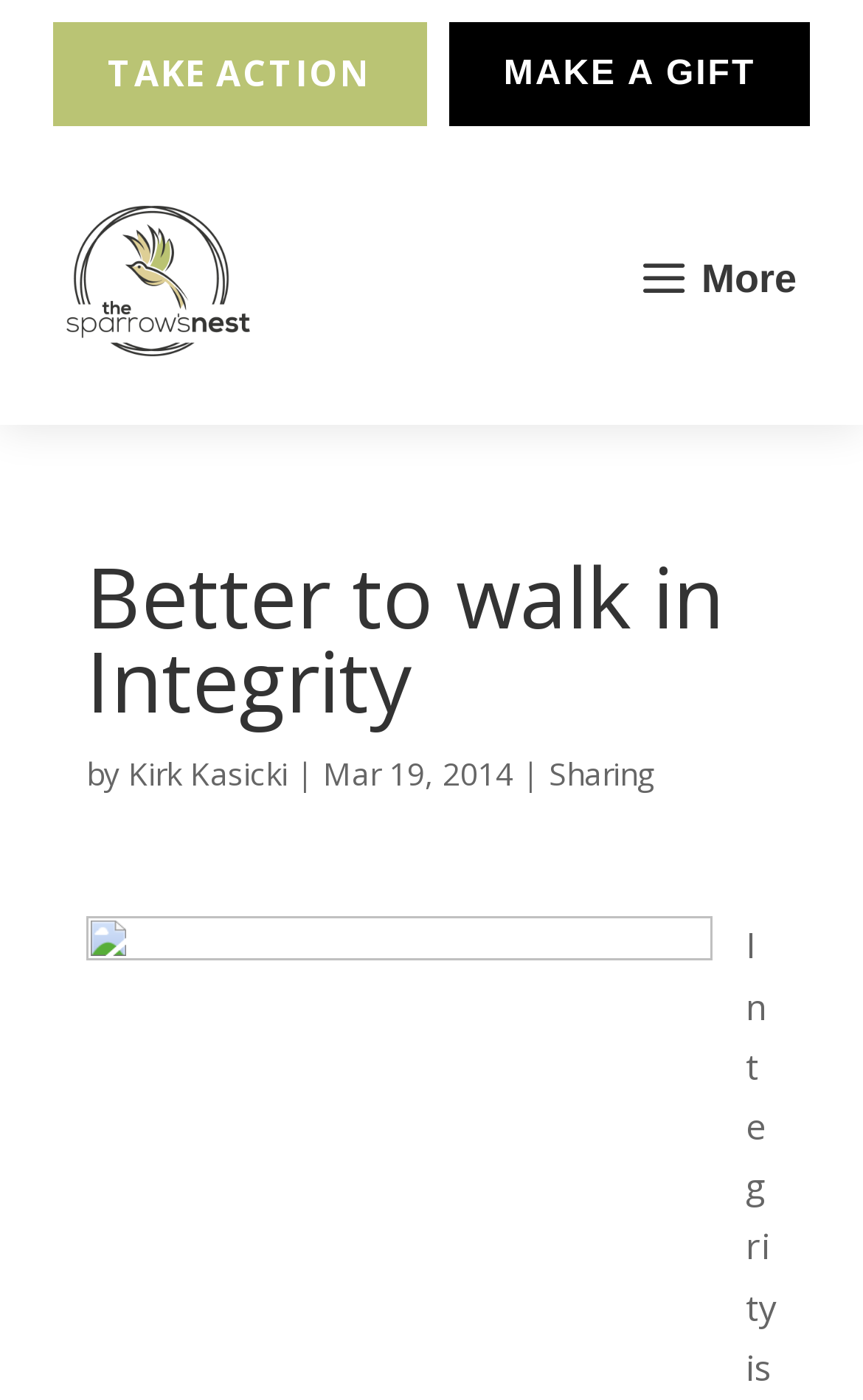Your task is to find and give the main heading text of the webpage.

Better to walk in Integrity